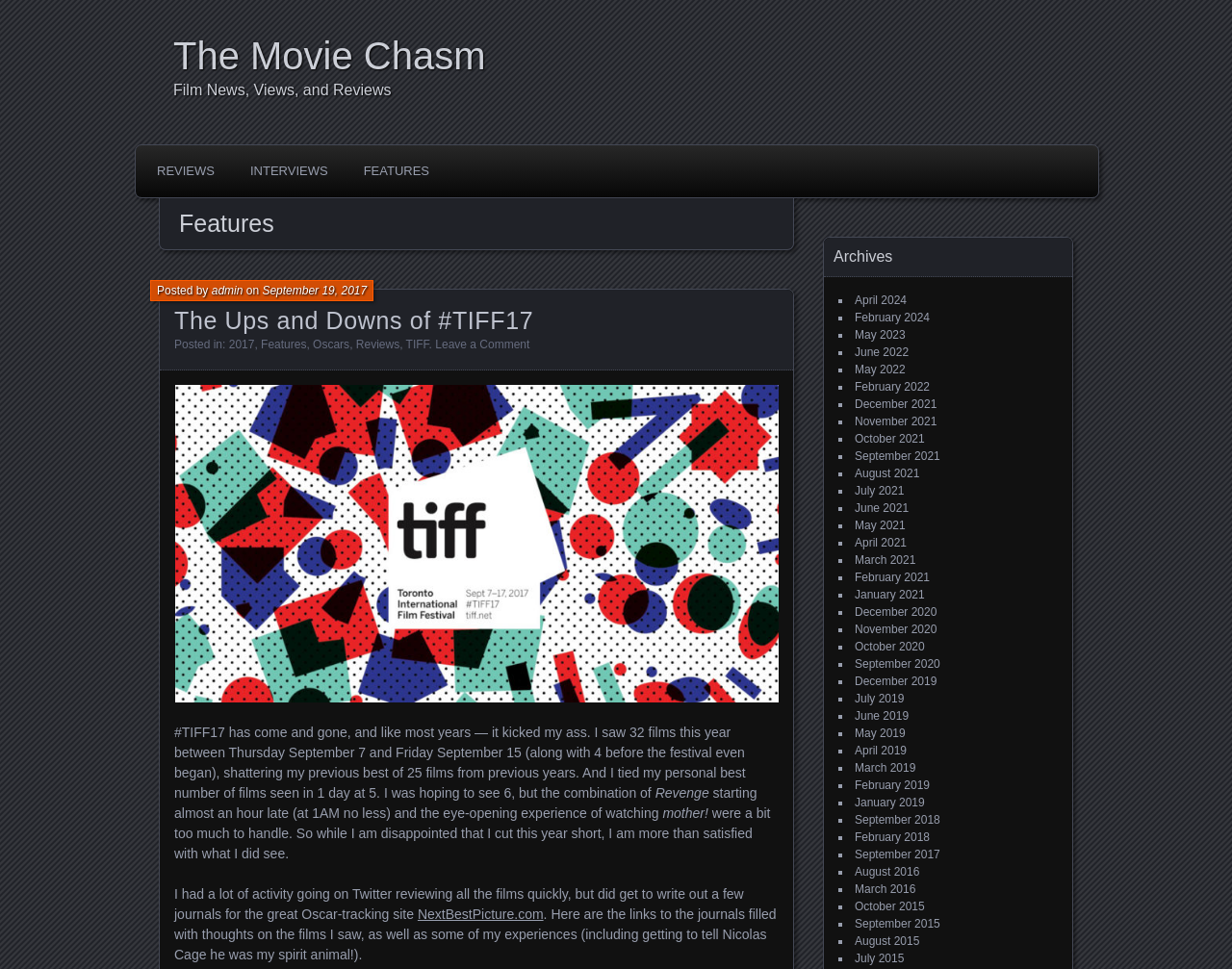Create an in-depth description of the webpage, covering main sections.

The webpage is about a movie blog called "The Movie Chasm" that features film news, views, and reviews. At the top, there is a heading with the title "The Movie Chasm" and a link to the same title. Below it, there is another heading that reads "Film News, Views, and Reviews". 

On the top-left side, there are three links: "REVIEWS", "INTERVIEWS", and "FEATURES". The "FEATURES" link is currently active, as indicated by the presence of a header with the same title below it. This header contains a subheading "The Ups and Downs of #TIFF17" with a link to the same title. 

Below the subheading, there is a paragraph of text that discusses the author's experience at the Toronto International Film Festival (TIFF) in 2017. The text is divided into several sections, with links to other articles and websites, including "NextBestPicture.com". 

On the right side, there is a section titled "Archives" that lists links to monthly archives of the blog, ranging from April 2024 to December 2019. Each link is preceded by a list marker "■".